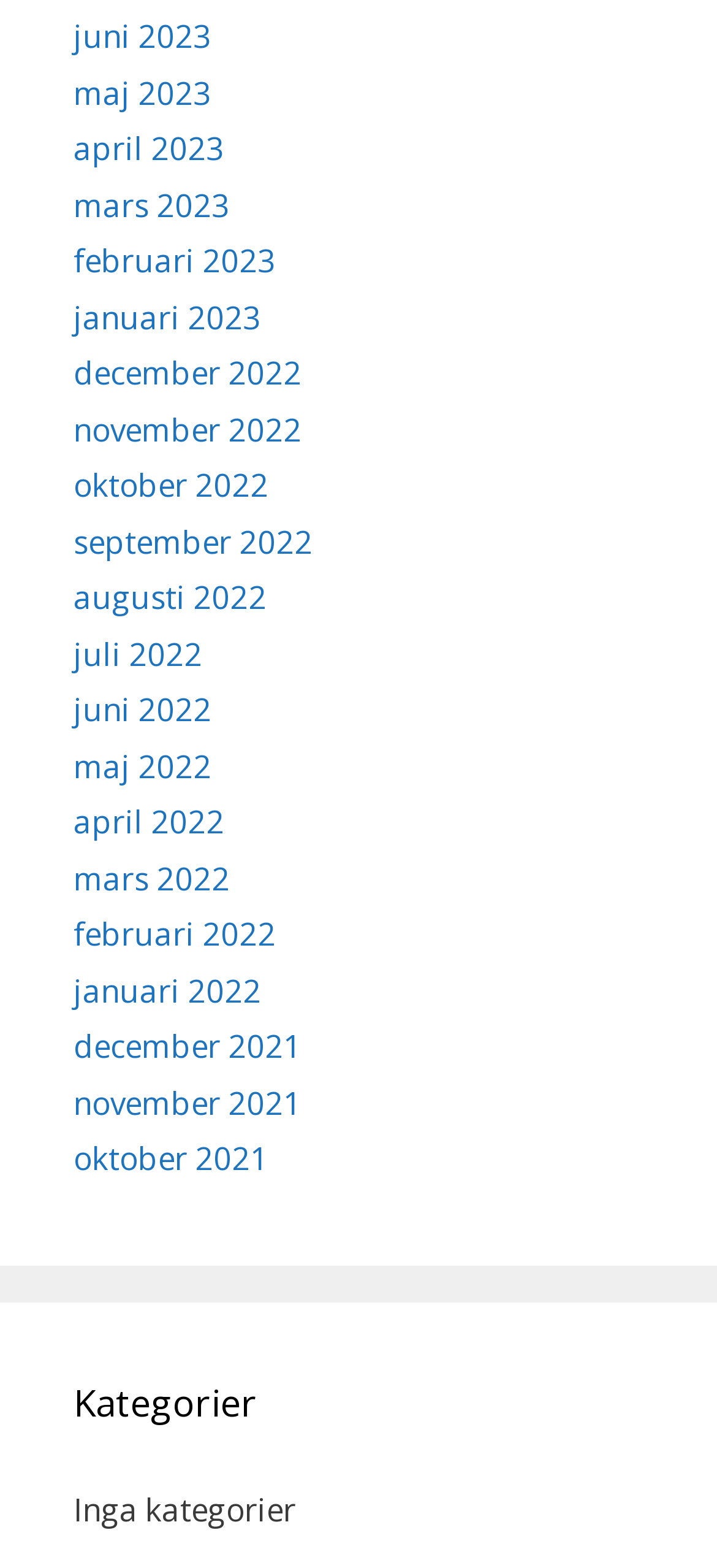Reply to the question with a brief word or phrase: What is the earliest month listed?

december 2021